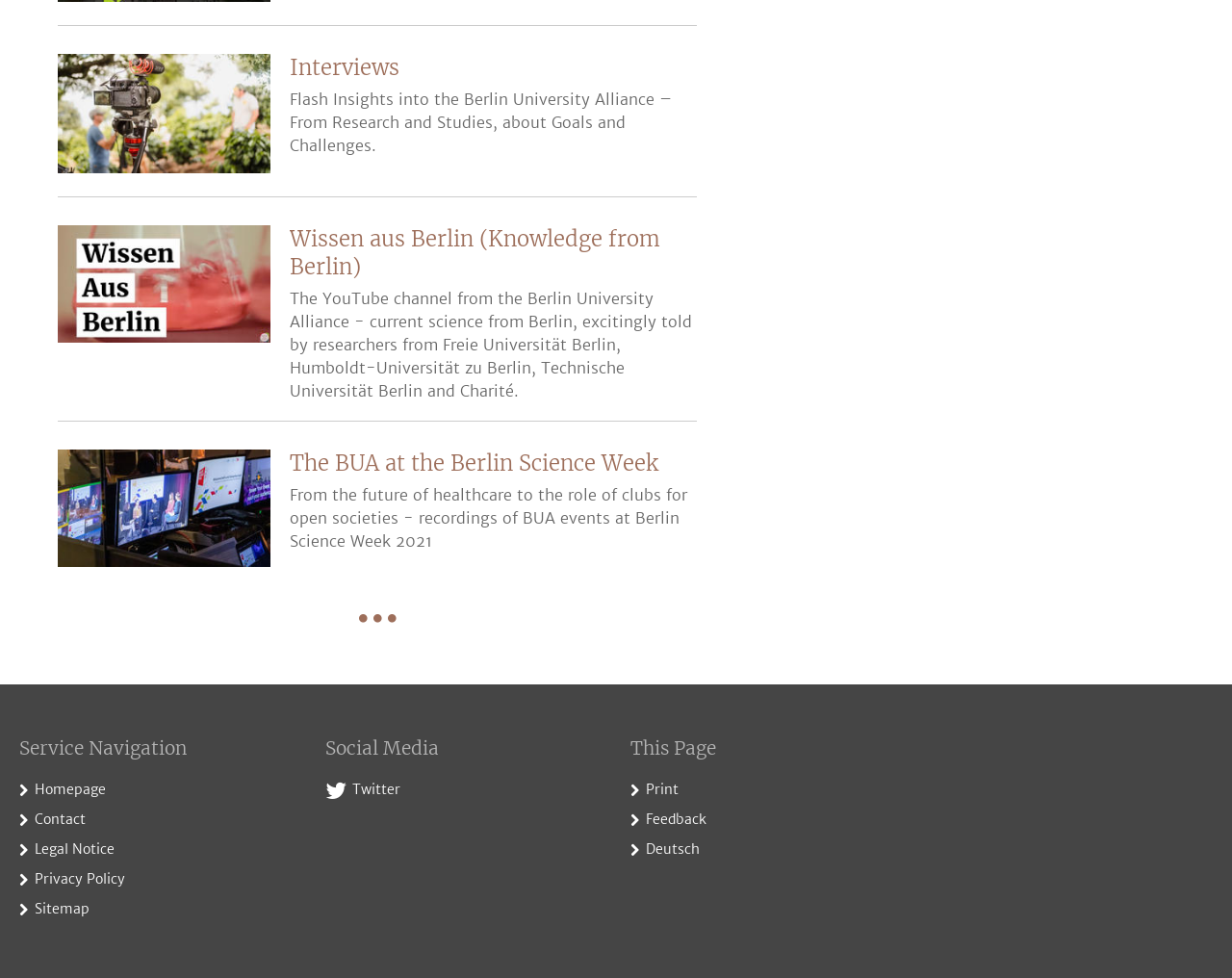Based on the element description Legal Notice, identify the bounding box of the UI element in the given webpage screenshot. The coordinates should be in the format (top-left x, top-left y, bottom-right x, bottom-right y) and must be between 0 and 1.

[0.028, 0.859, 0.093, 0.877]